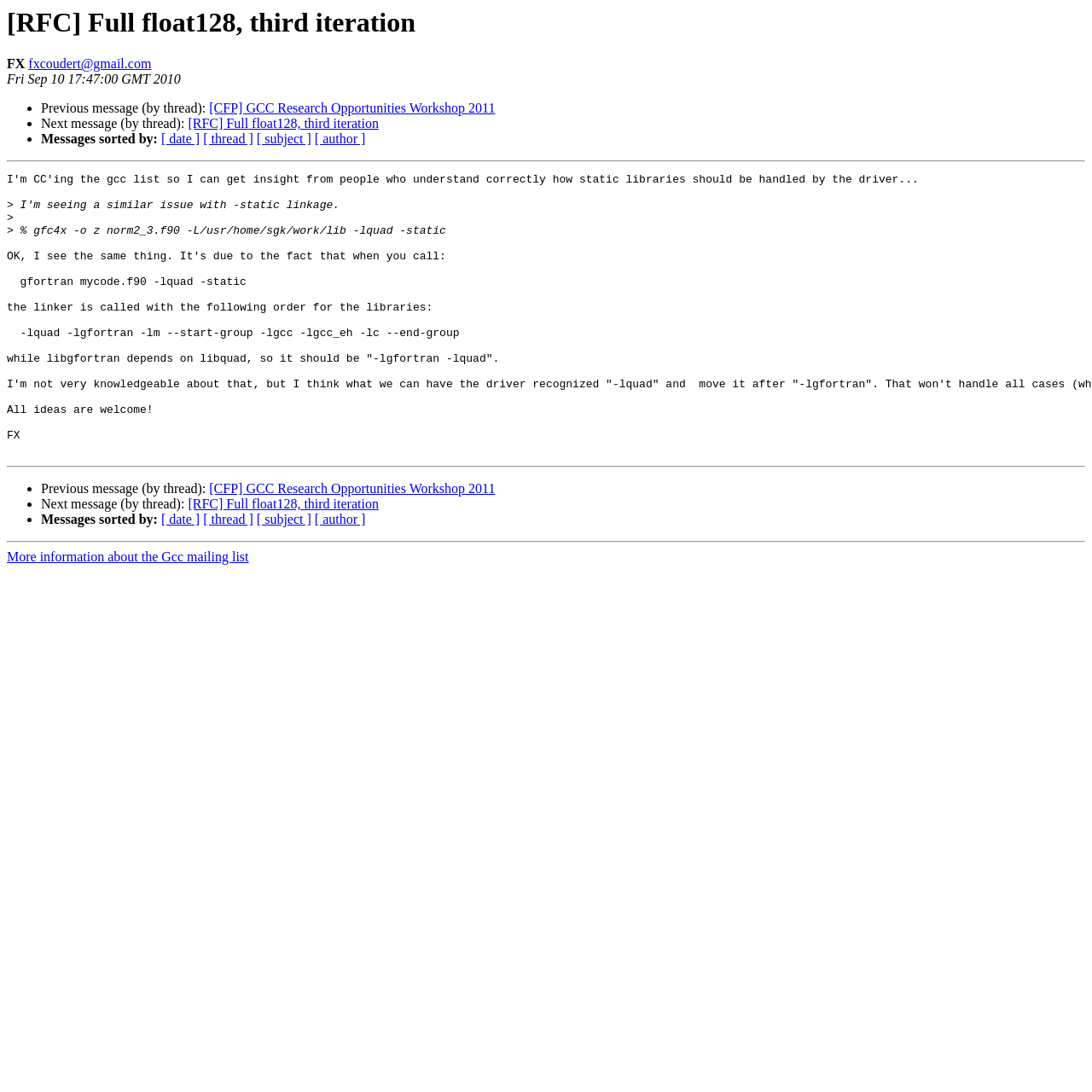Determine the bounding box coordinates for the area you should click to complete the following instruction: "View more information about the Gcc mailing list".

[0.006, 0.503, 0.228, 0.517]